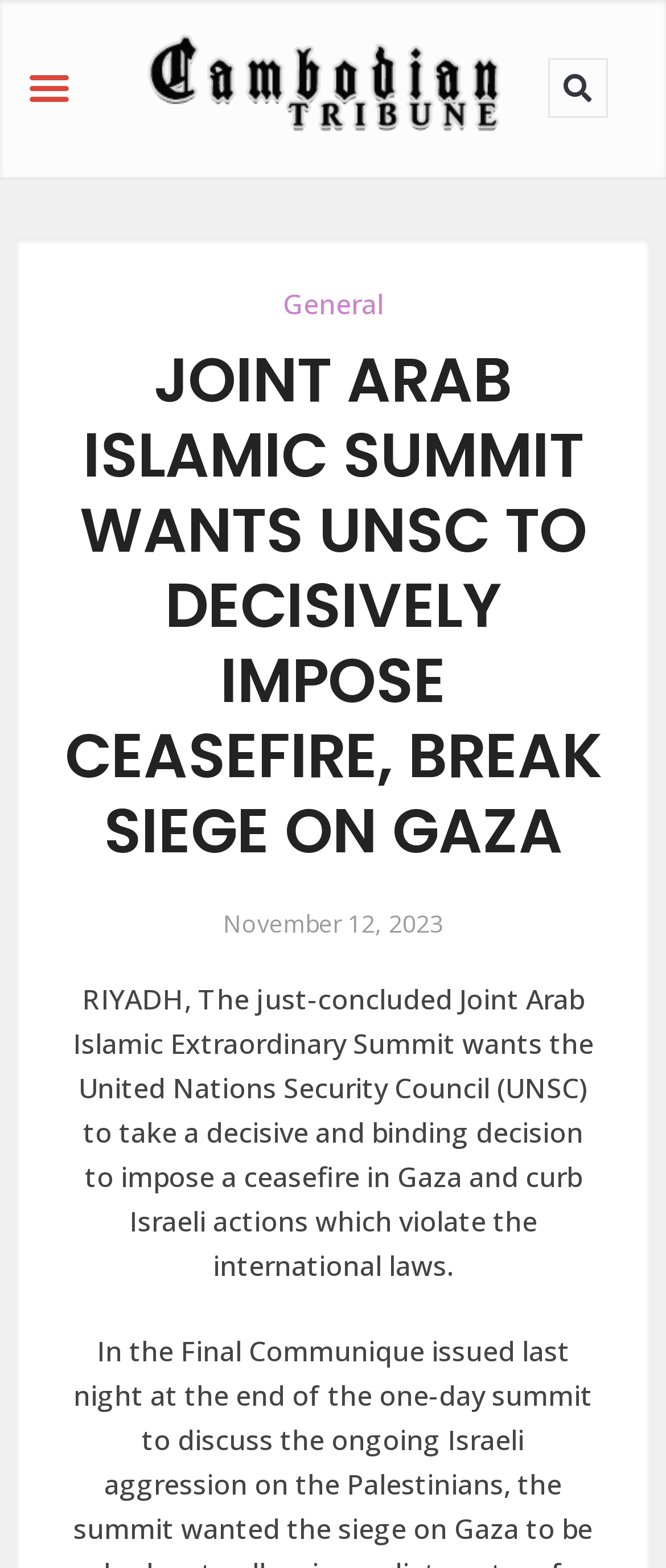What is the location of the Joint Arab Islamic Extraordinary Summit?
Using the screenshot, give a one-word or short phrase answer.

RIYADH